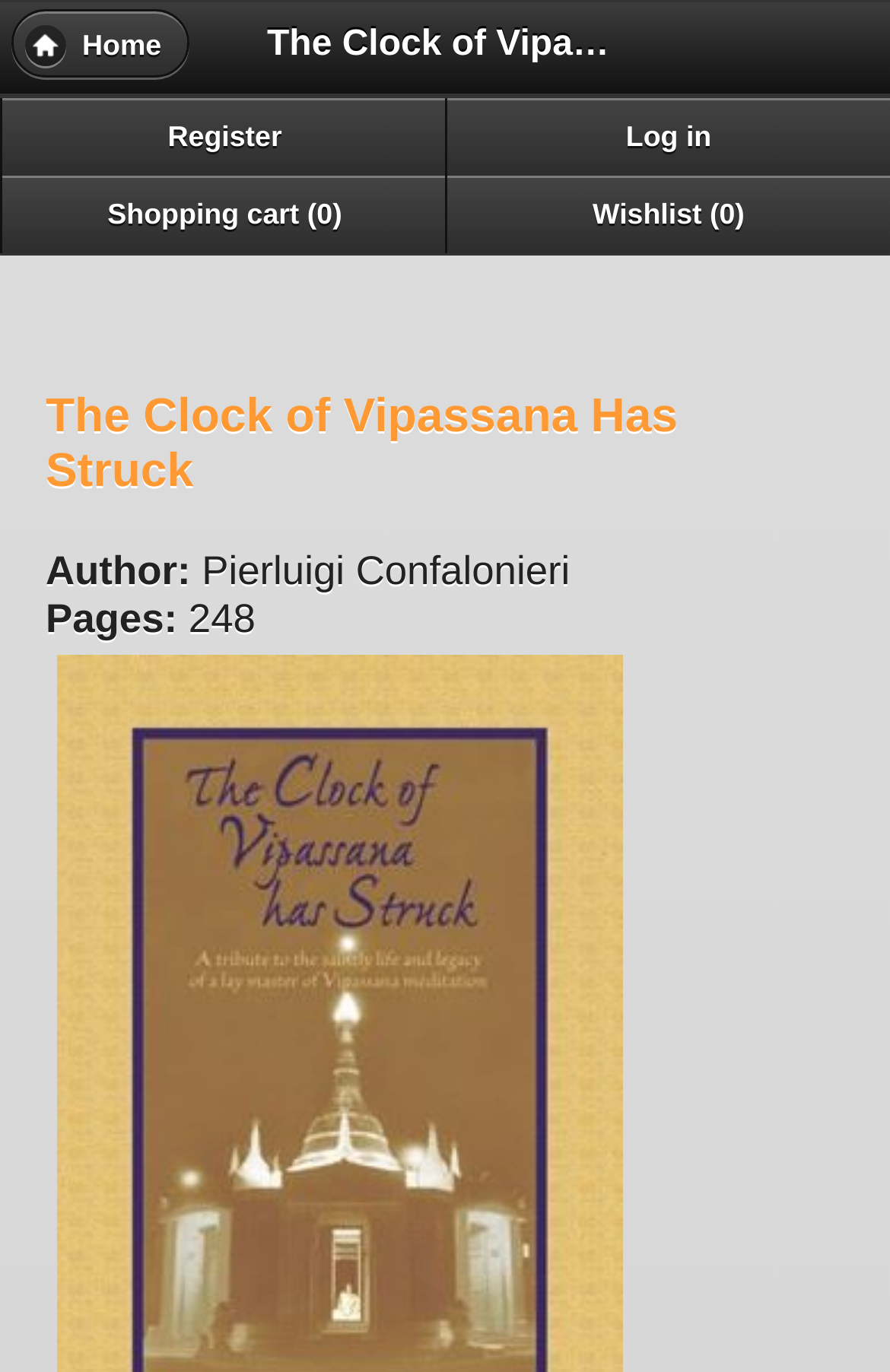Is the user currently on the home page?
Please interpret the details in the image and answer the question thoroughly.

I found a link element with the text 'Home ' which suggests that the user is not currently on the home page, otherwise, this link would not be necessary.